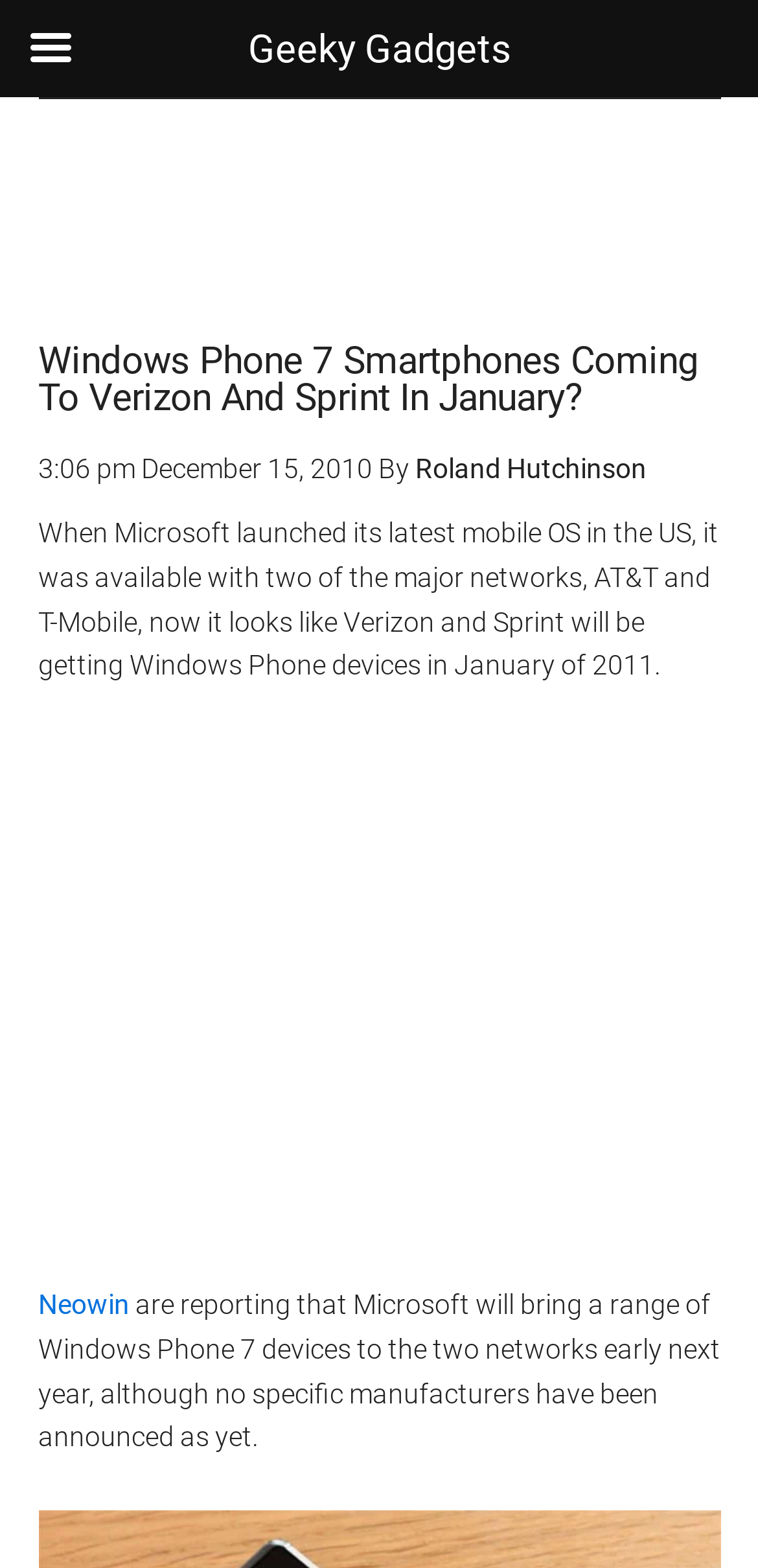Reply to the question below using a single word or brief phrase:
What is the date of the article?

December 15, 2010